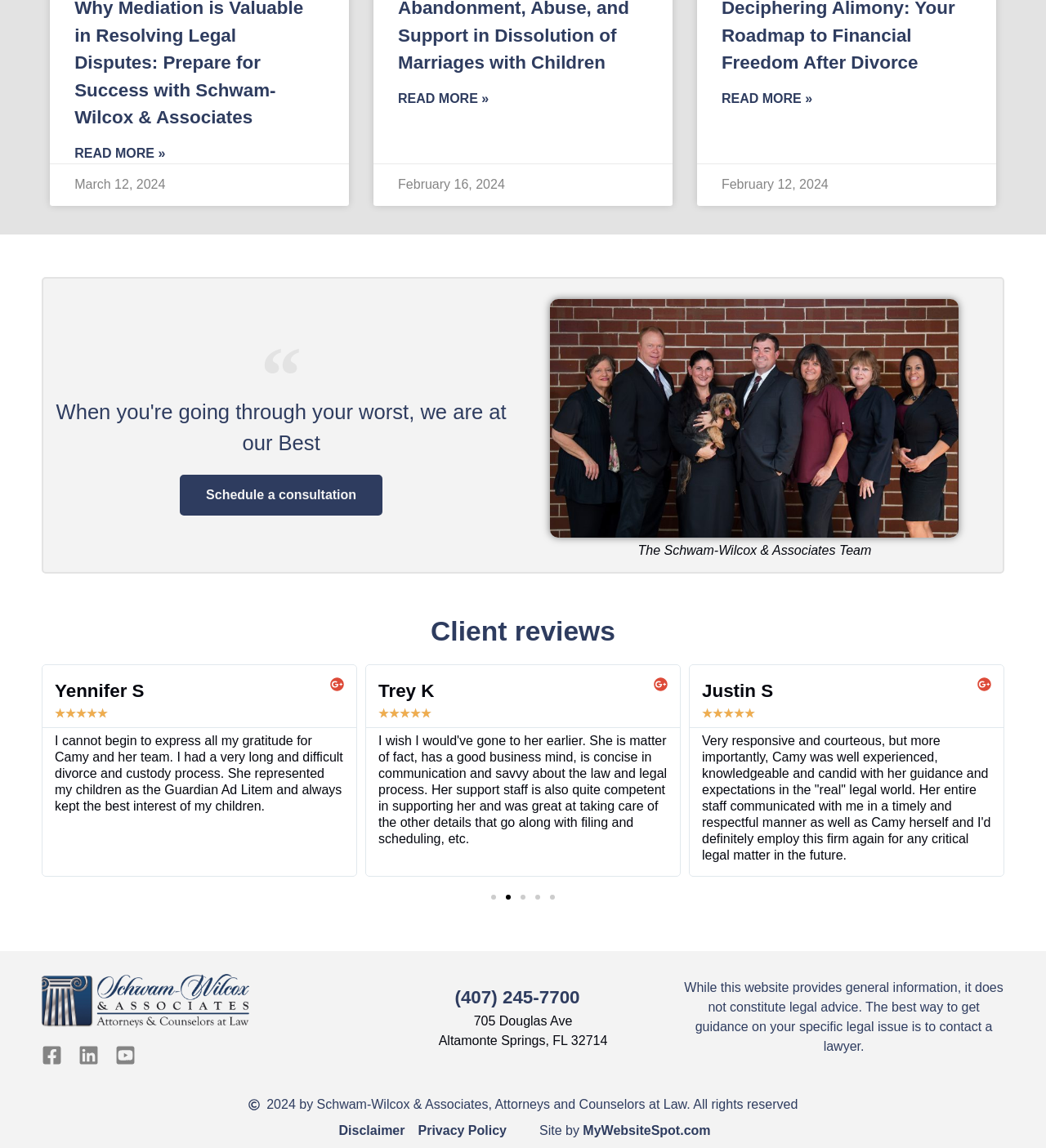Please determine the bounding box coordinates of the element's region to click in order to carry out the following instruction: "View client review by Yennifer S". The coordinates should be four float numbers between 0 and 1, i.e., [left, top, right, bottom].

[0.041, 0.58, 0.341, 0.634]